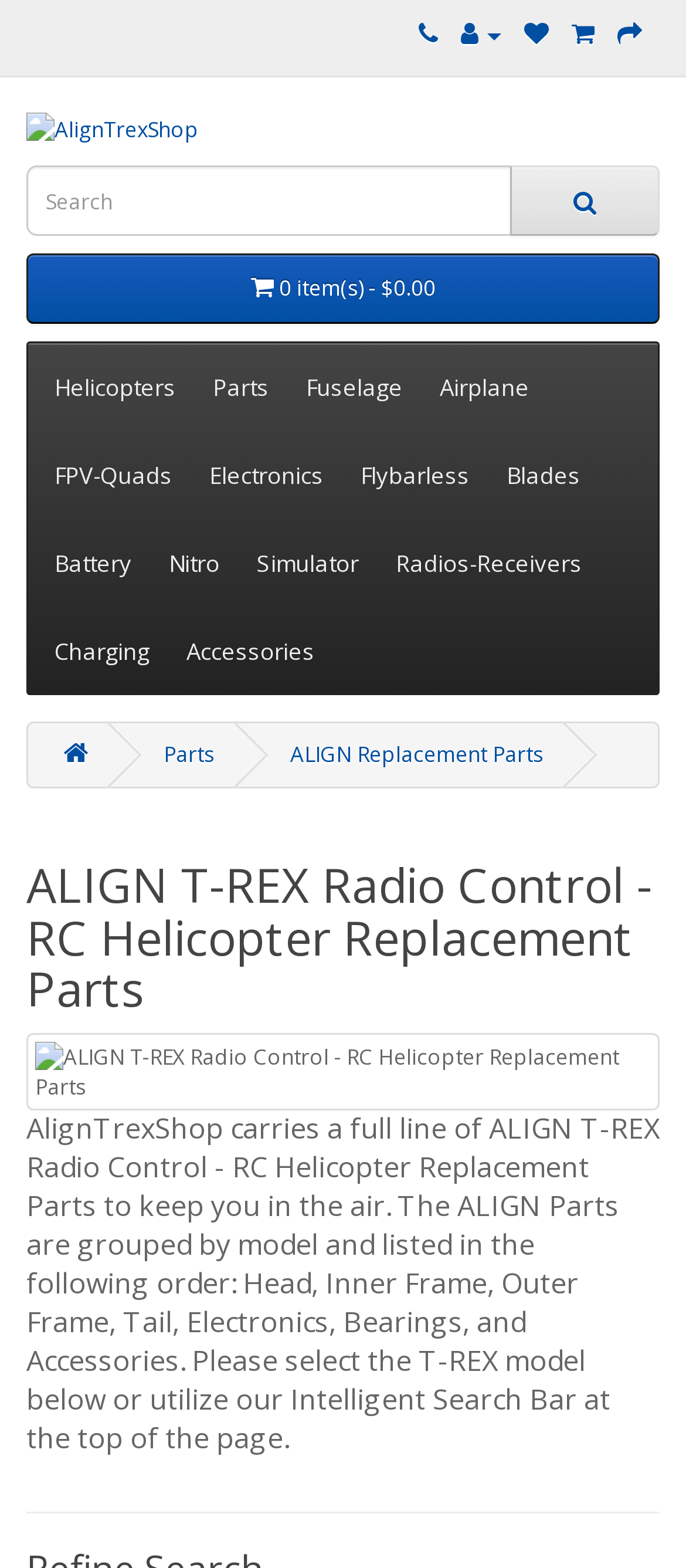Please identify the bounding box coordinates of the area that needs to be clicked to fulfill the following instruction: "View ALIGN T-REX Radio Control - RC Helicopter Replacement Parts."

[0.423, 0.471, 0.792, 0.49]